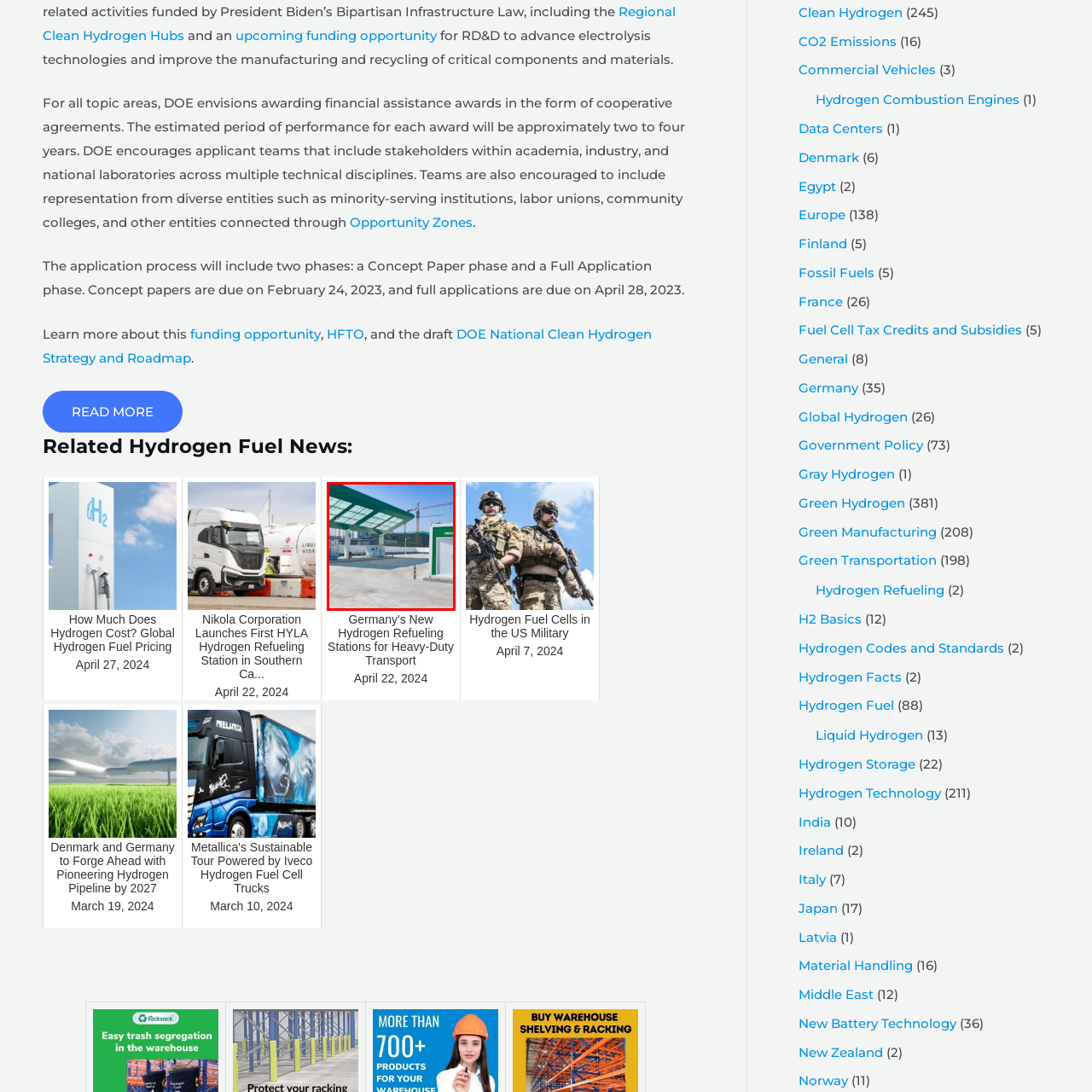Explain in detail what is depicted in the image enclosed by the red boundary.

The image depicts a modern hydrogen refueling station designed to support sustainable energy initiatives. It features a prominent green and white structure with a protective canopy overhead, providing shelter for refueling operations. Several fueling dispensers are strategically placed on the concrete platform, indicating a facility prepared for multiple vehicles. In the background, construction cranes suggest ongoing developments in the area, possibly indicating expansion or the establishment of related infrastructure. This facility aligns with advancing hydrogen fuel technology and contributes to the broader clean energy landscape, as highlighted in recent discussions around hydrogen refueling solutions for heavy-duty transportation.